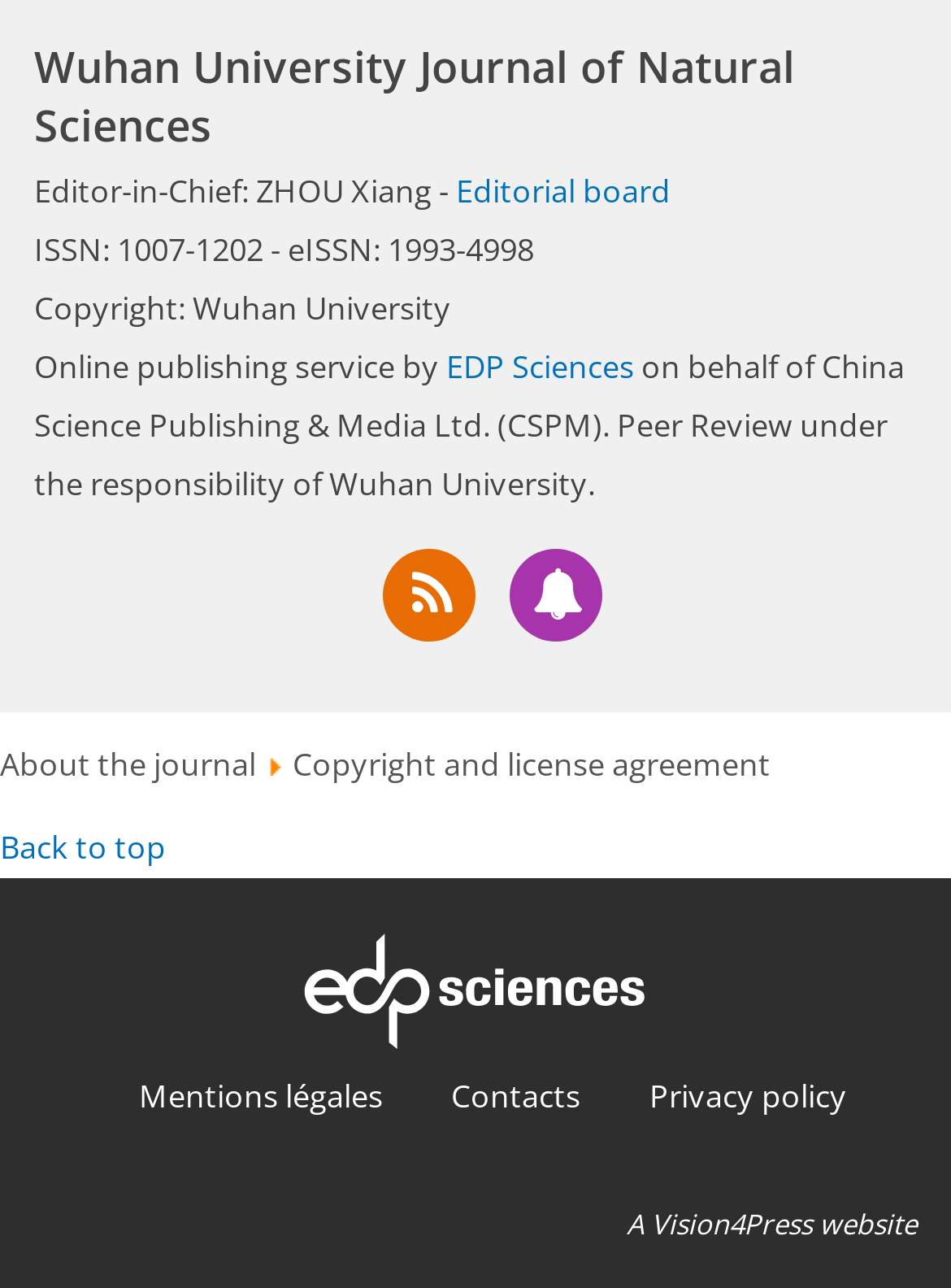Can you provide the bounding box coordinates for the element that should be clicked to implement the instruction: "Visit A Vision4Press website"?

[0.659, 0.935, 0.964, 0.964]